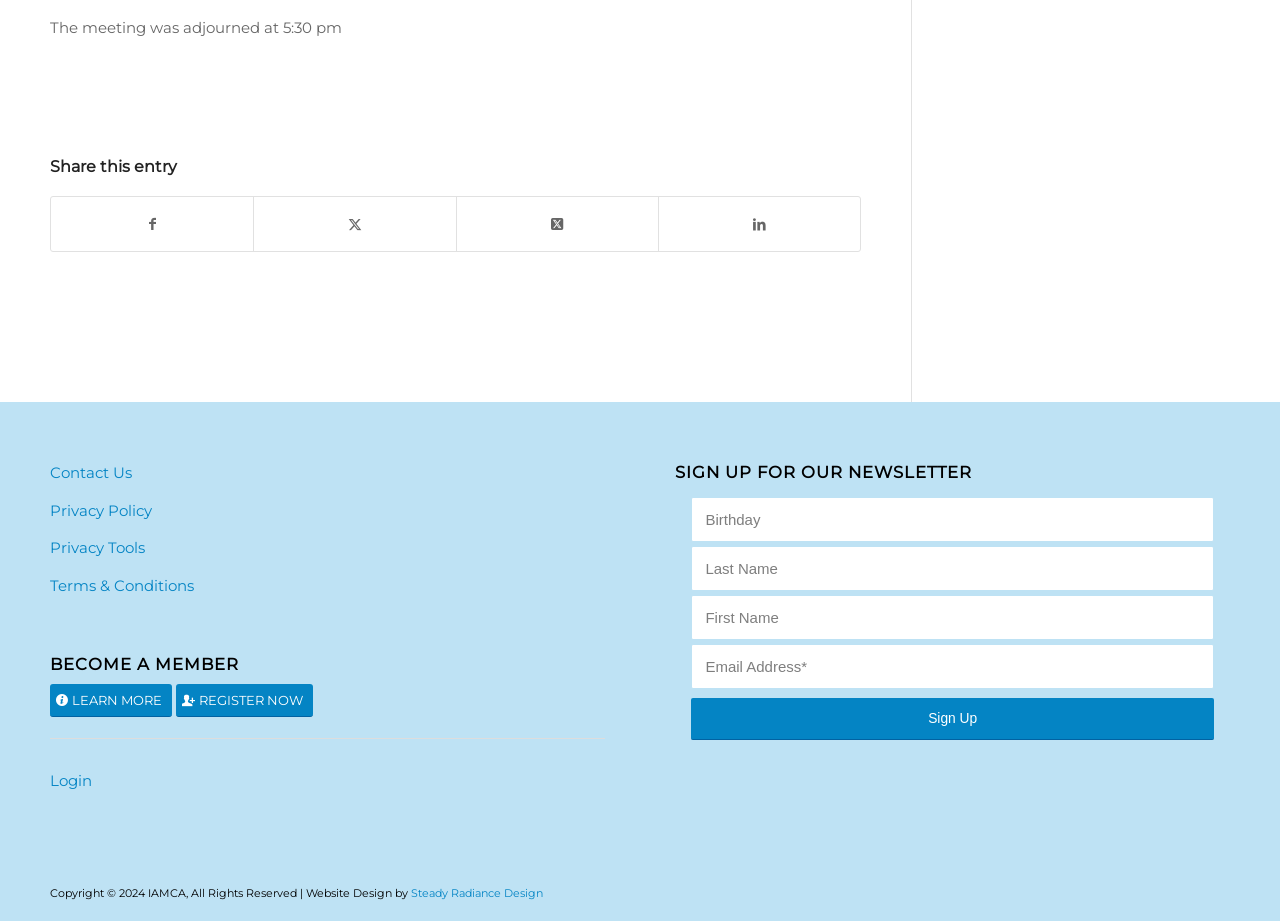Using the provided description input value="Email *" aria-describedby="email-notes" name="email", find the bounding box coordinates for the UI element. Provide the coordinates in (top-left x, top-left y, bottom-right x, bottom-right y) format, ensuring all values are between 0 and 1.

None